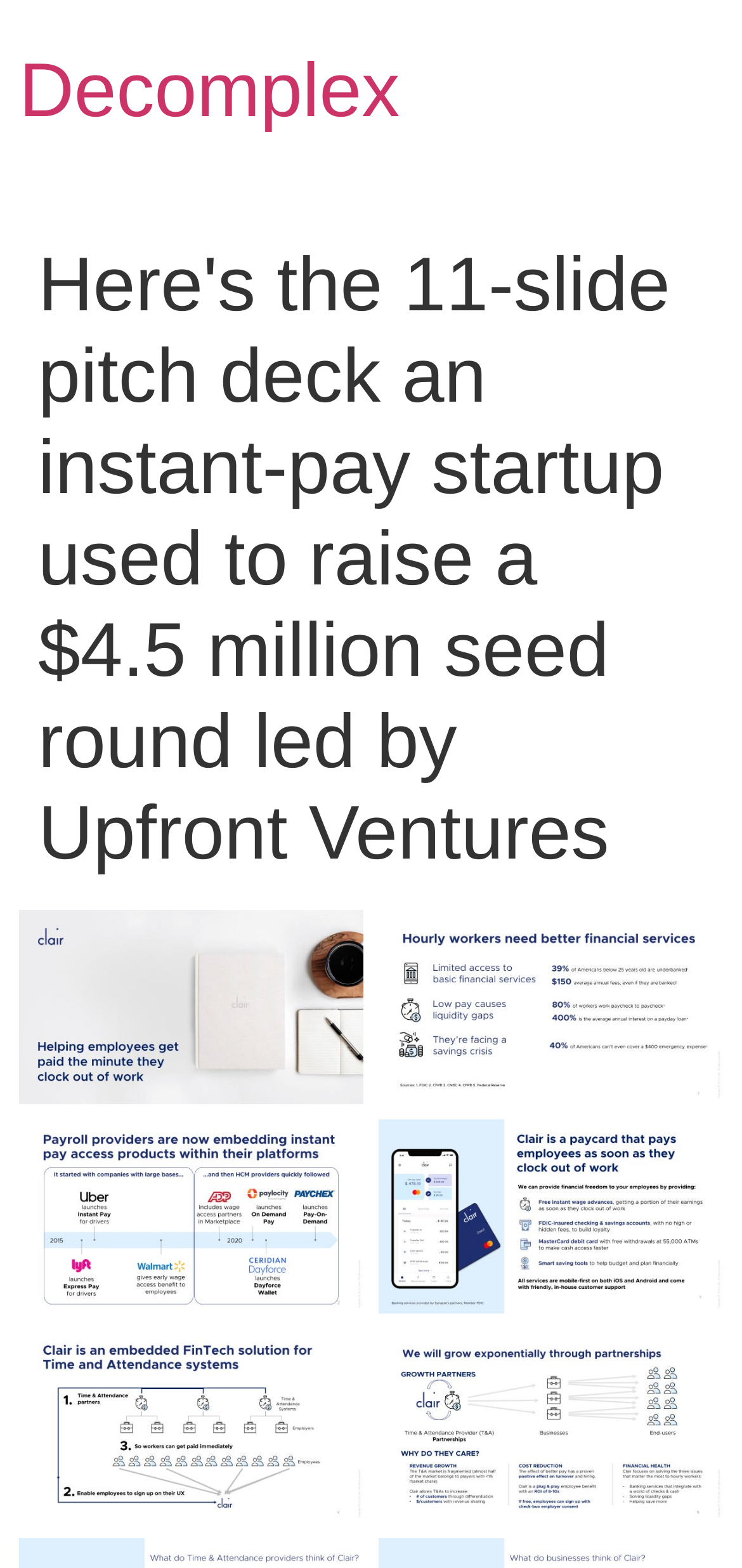Refer to the image and offer a detailed explanation in response to the question: What is the approximate width of the header?

By analyzing the bounding box coordinates of the header, I found that its x1 value is 0.026 and its x2 value is 0.974. This indicates that the width of the header is approximately 95% of the webpage's width.